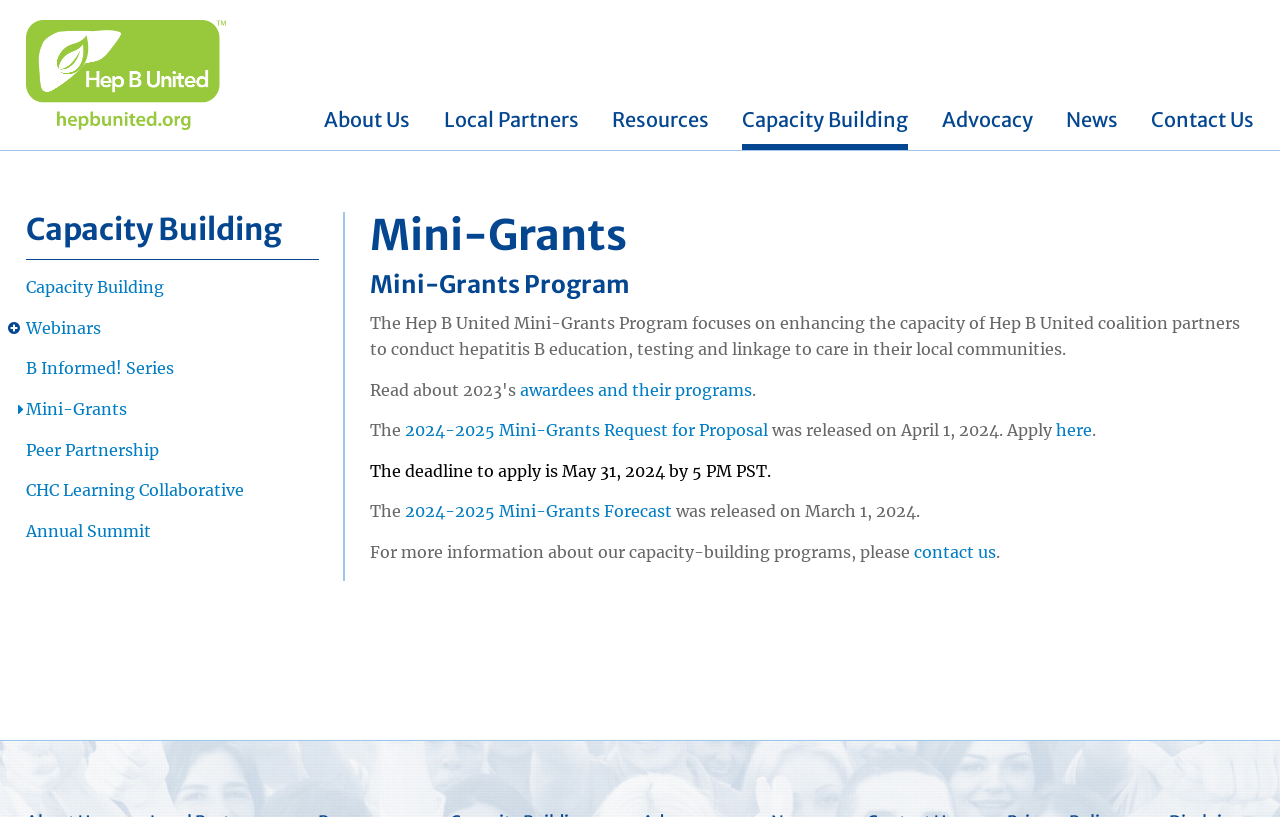Find the bounding box coordinates of the clickable element required to execute the following instruction: "Click on About Us". Provide the coordinates as four float numbers between 0 and 1, i.e., [left, top, right, bottom].

[0.253, 0.122, 0.321, 0.184]